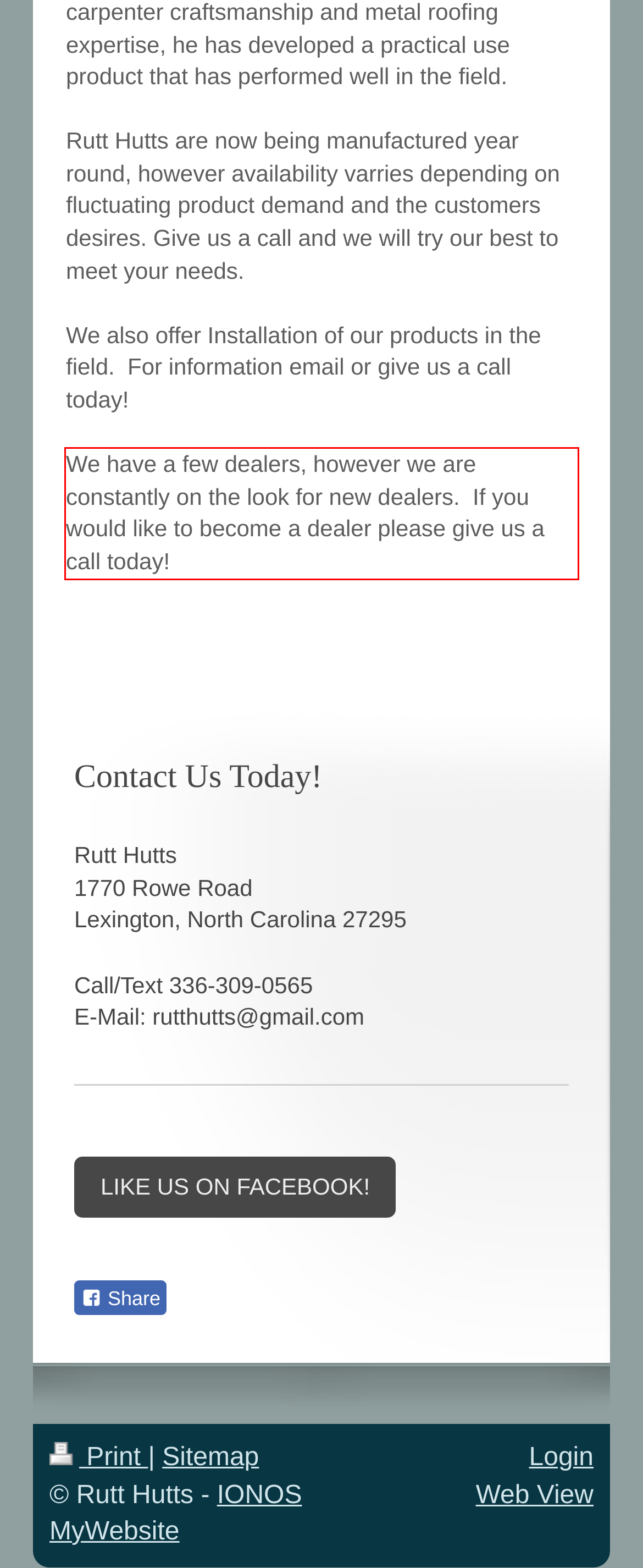Look at the screenshot of the webpage, locate the red rectangle bounding box, and generate the text content that it contains.

We have a few dealers, however we are constantly on the look for new dealers. If you would like to become a dealer please give us a call today!